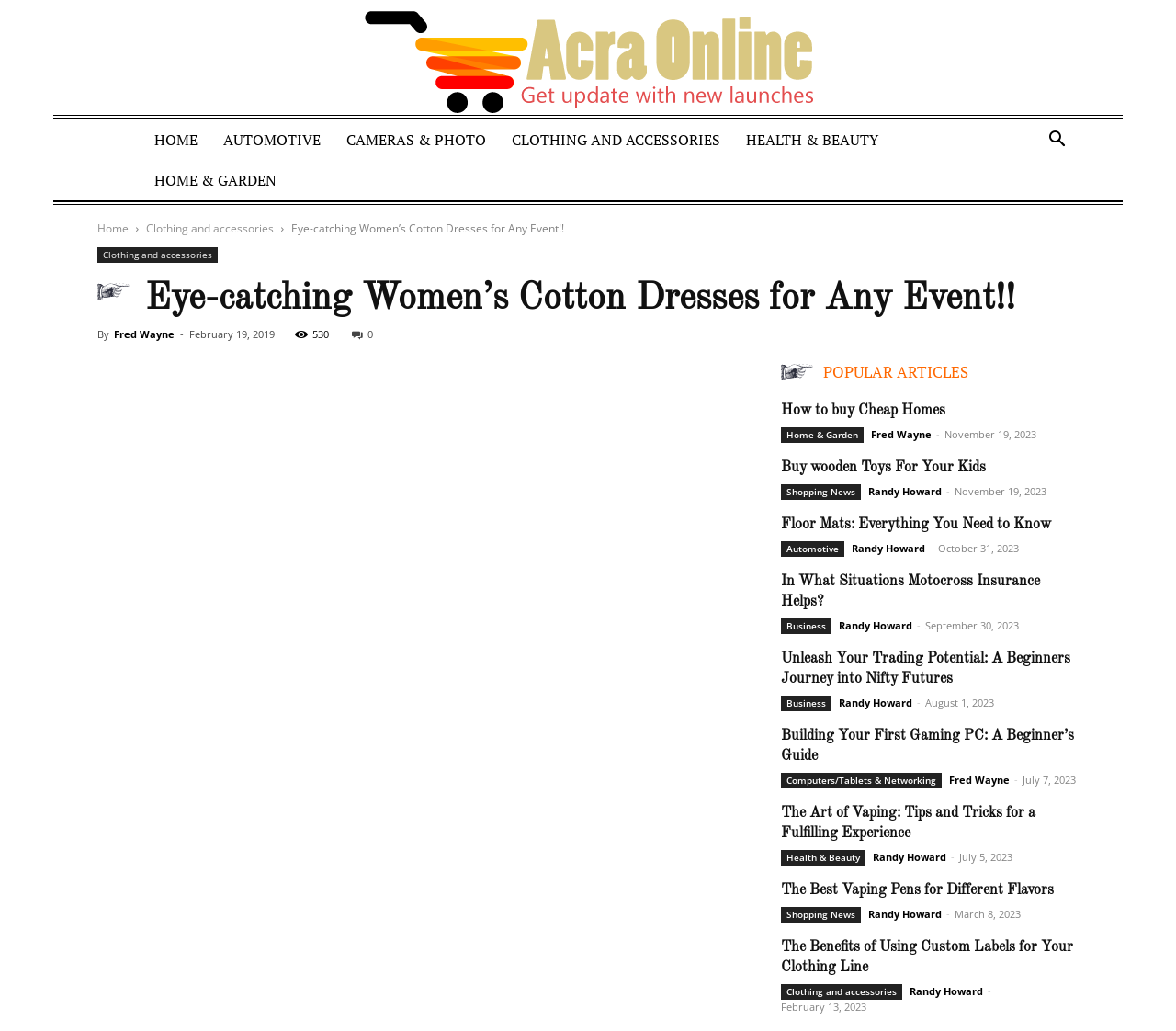What is the date of the article 'Unleash Your Trading Potential: A Beginners Journey into Nifty Futures'?
Using the visual information, reply with a single word or short phrase.

August 1, 2023